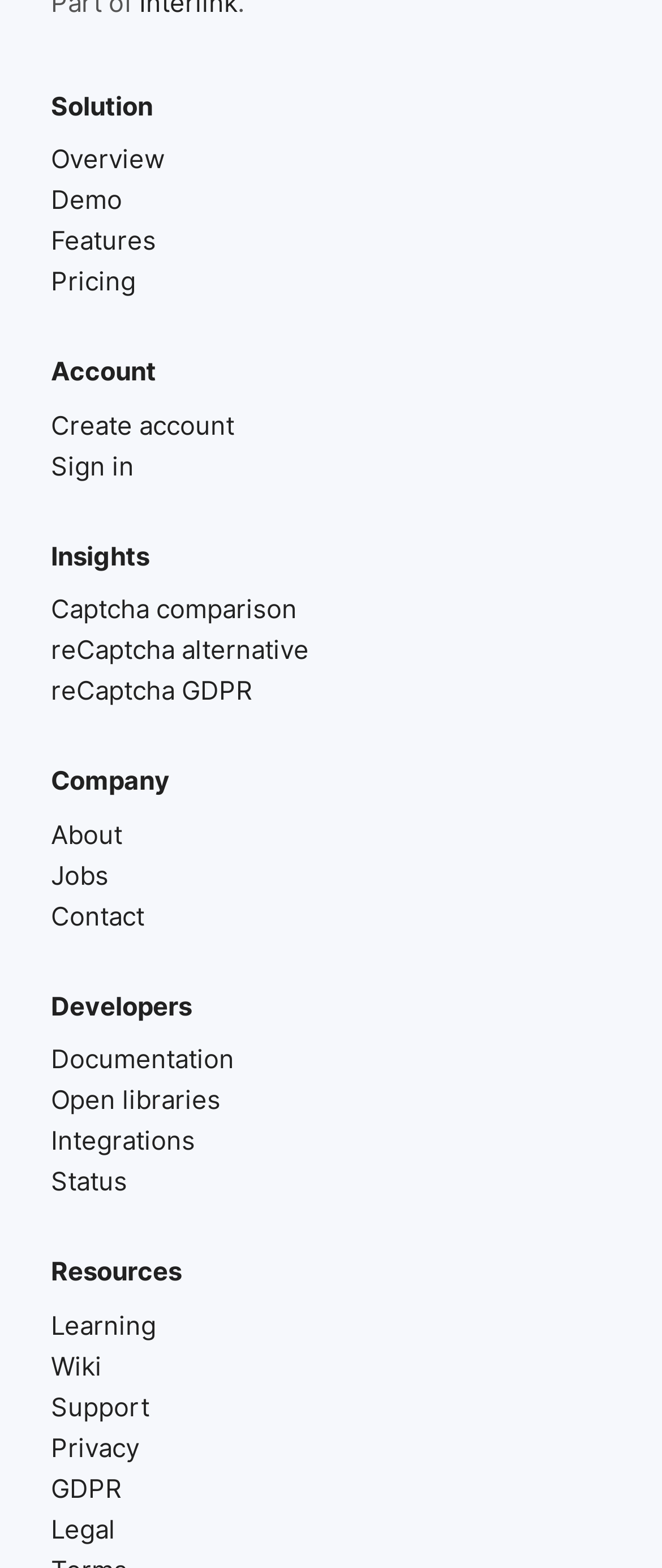What is the main category of the 'Solution' section?
Using the image, give a concise answer in the form of a single word or short phrase.

Captcha